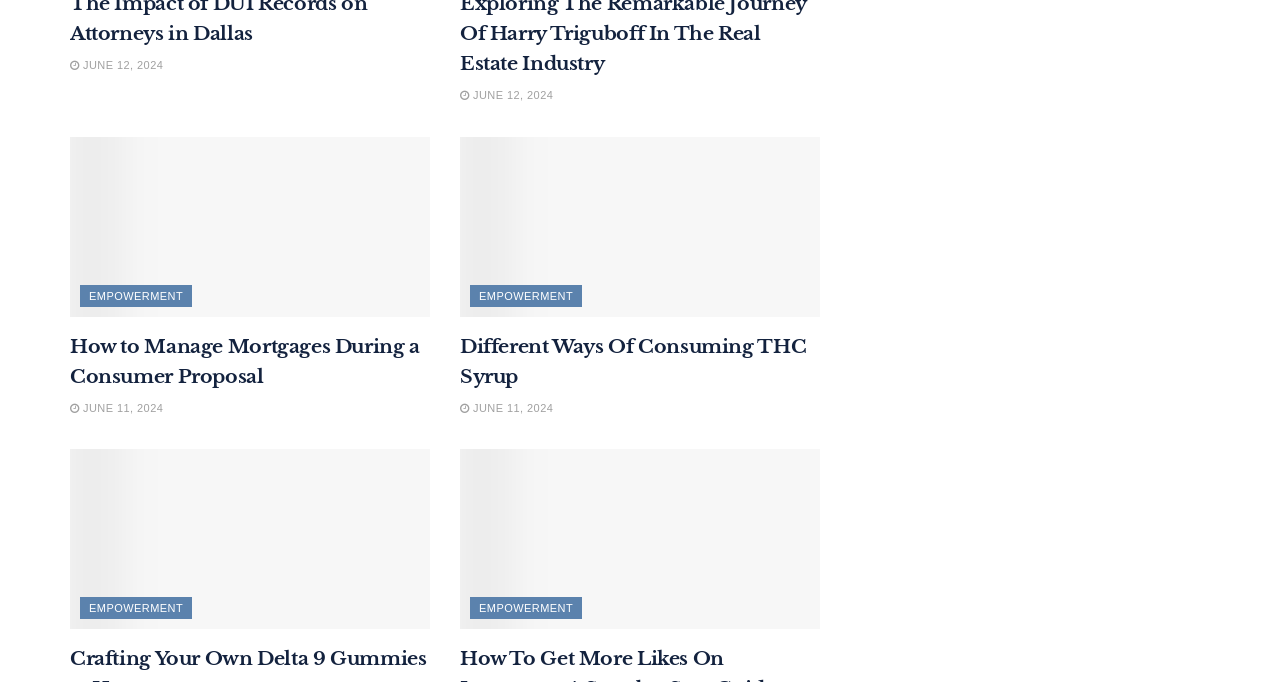Point out the bounding box coordinates of the section to click in order to follow this instruction: "View the article about crafting your own delta 9 gummies at home".

[0.055, 0.658, 0.336, 0.922]